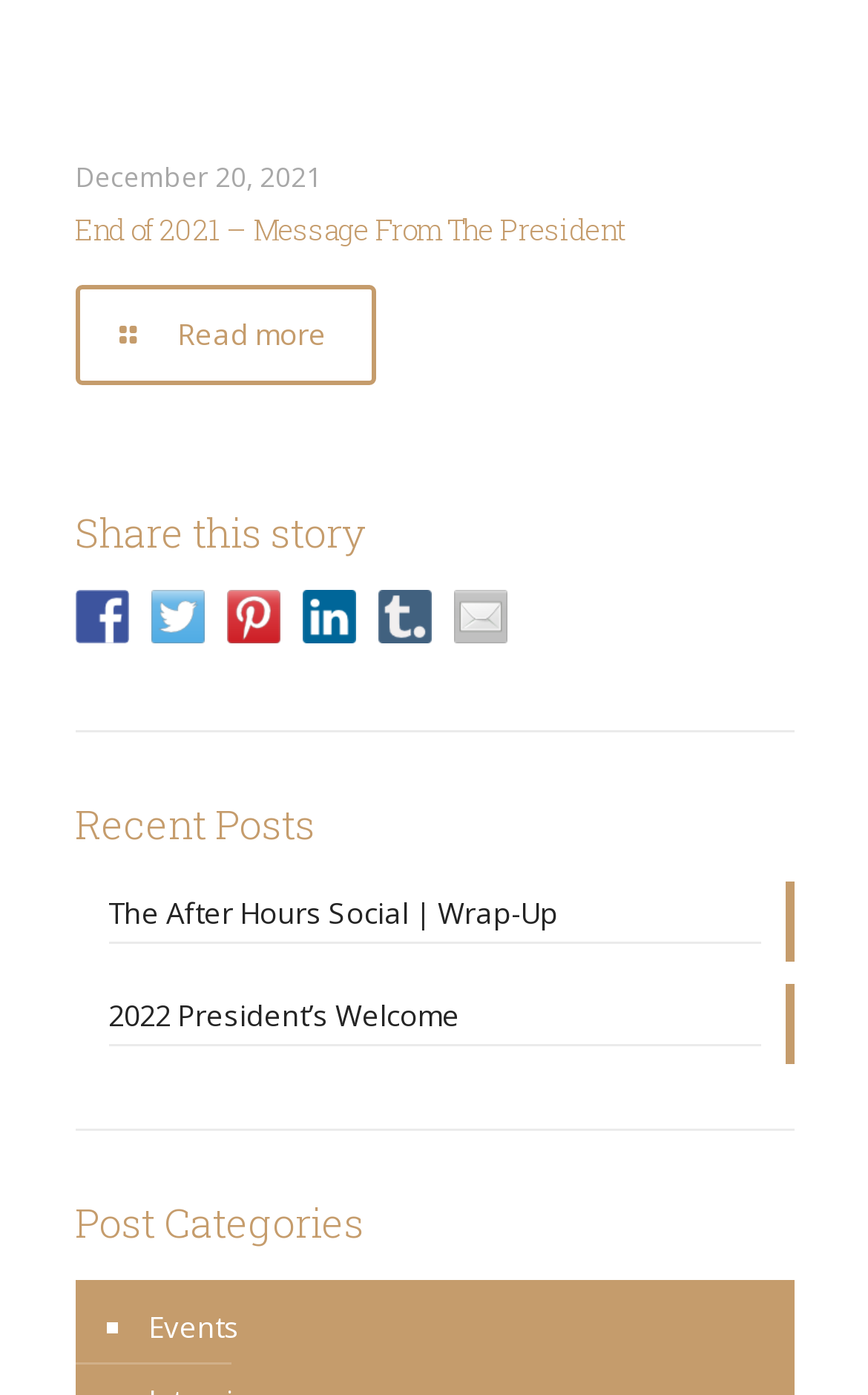Please identify the bounding box coordinates of the region to click in order to complete the given instruction: "Read more about the president's message". The coordinates should be four float numbers between 0 and 1, i.e., [left, top, right, bottom].

[0.086, 0.205, 0.433, 0.276]